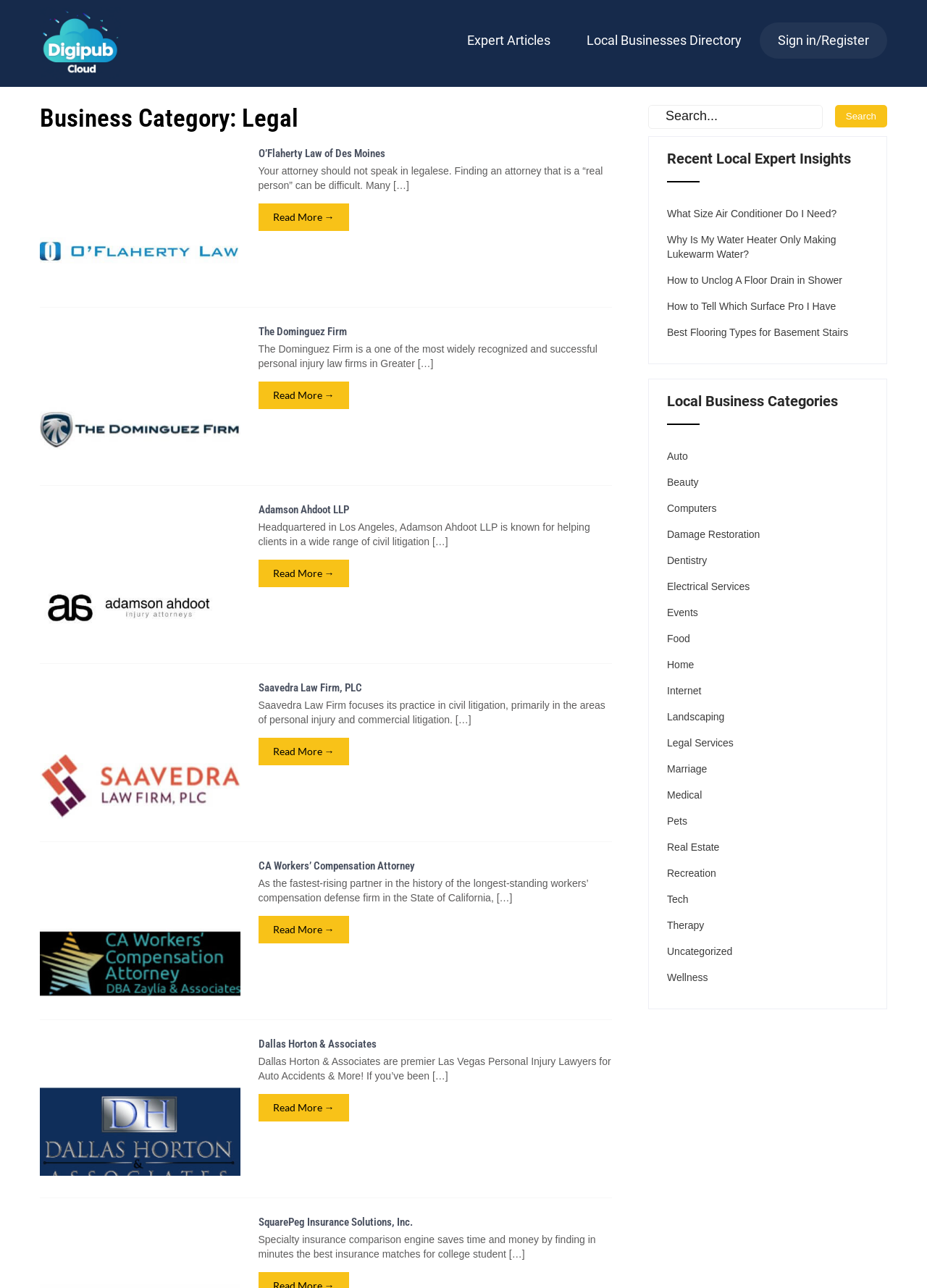Could you provide the bounding box coordinates for the portion of the screen to click to complete this instruction: "Click on the 'Legal Services' category"?

[0.72, 0.571, 0.791, 0.582]